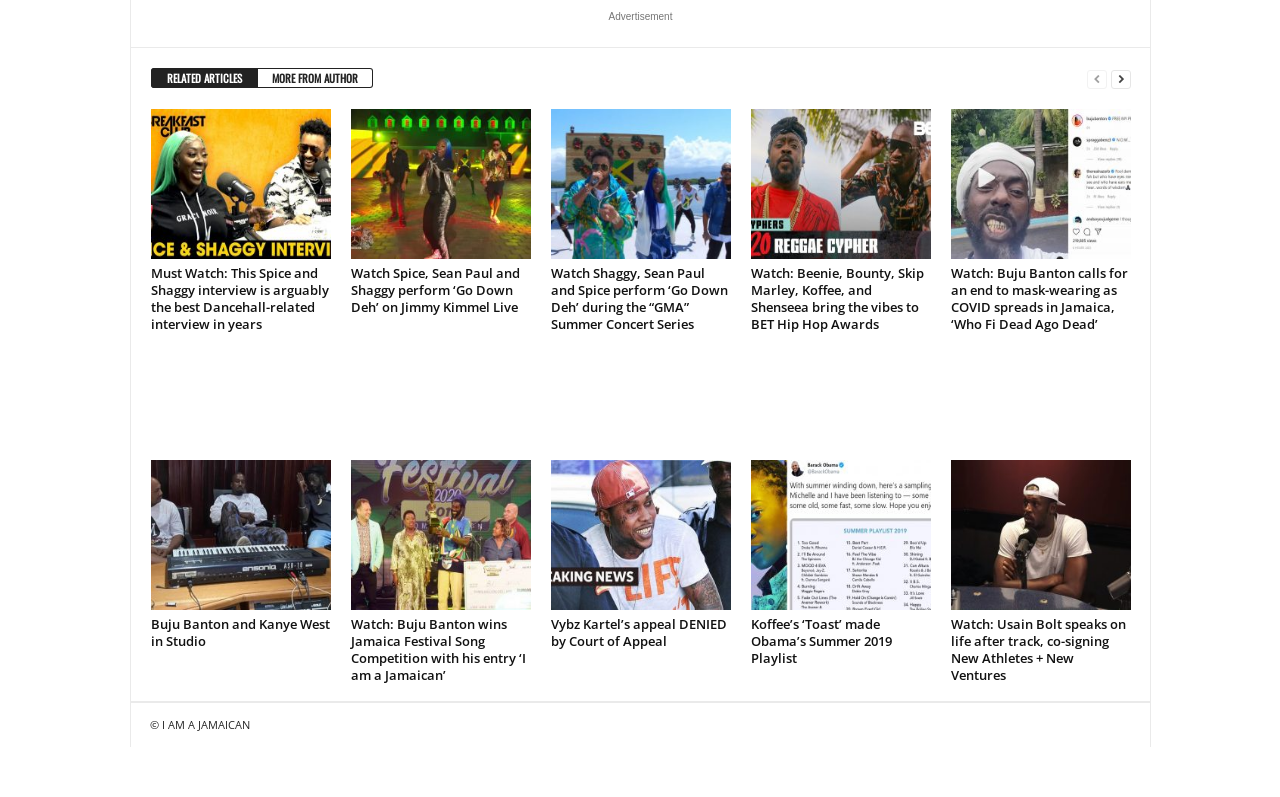Based on the image, please respond to the question with as much detail as possible:
What is the name of the artist who won the Jamaica Festival Song contest?

According to the article heading 'Watch: Buju Banton wins Jamaica Festival Song Competition with his entry ‘I am a Jamaican’', Buju Banton is the artist who won the Jamaica Festival Song contest.